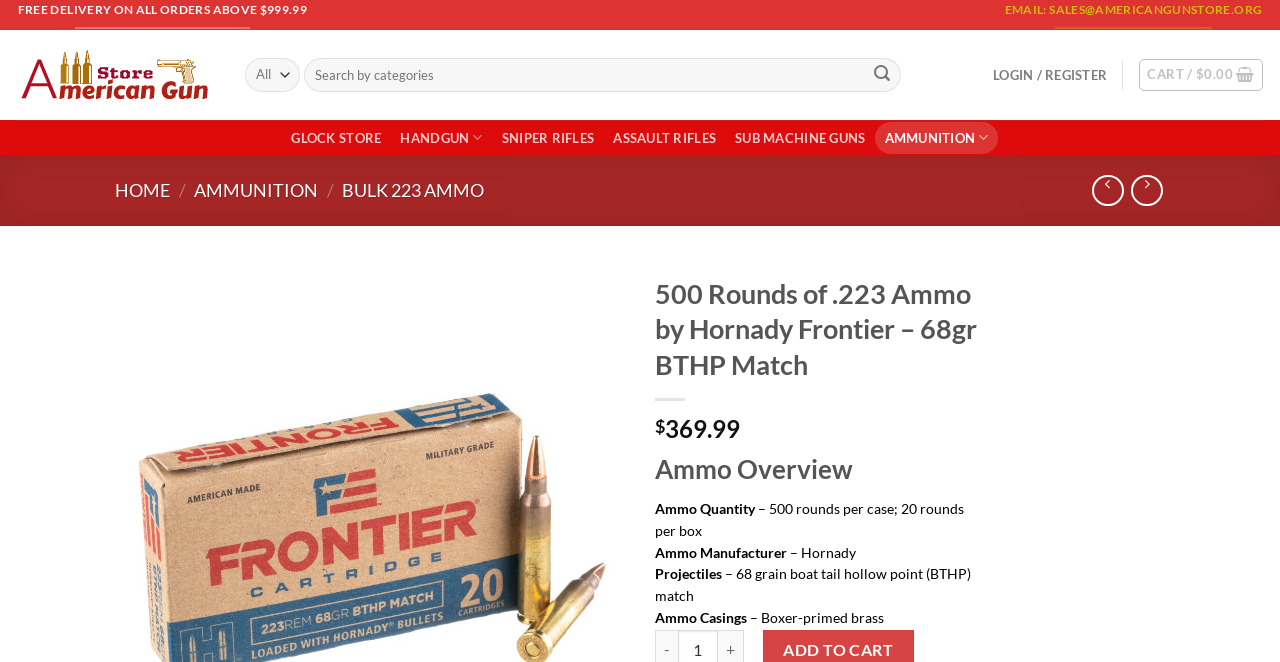Pinpoint the bounding box coordinates of the element you need to click to execute the following instruction: "View cart". The bounding box should be represented by four float numbers between 0 and 1, in the format [left, top, right, bottom].

[0.89, 0.089, 0.987, 0.137]